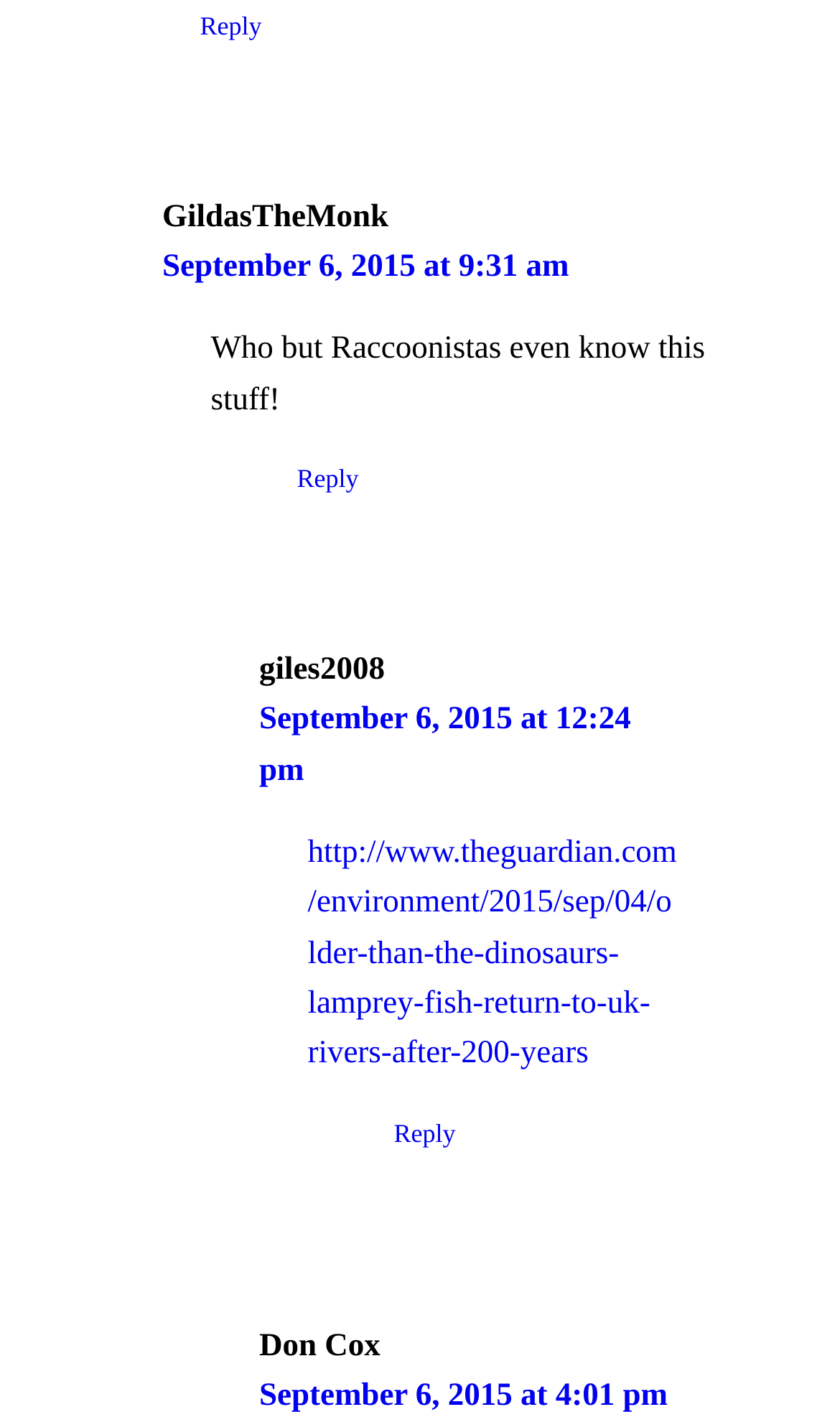What is the topic of discussion in this webpage?
Analyze the image and deliver a detailed answer to the question.

I analyzed the content of the webpage and found the URL mentioning 'Lamprey fish' and the comment about 'Amphioxus', which suggests that the topic of discussion in this webpage is related to ancient or primitive animals, specifically lamprey fish.